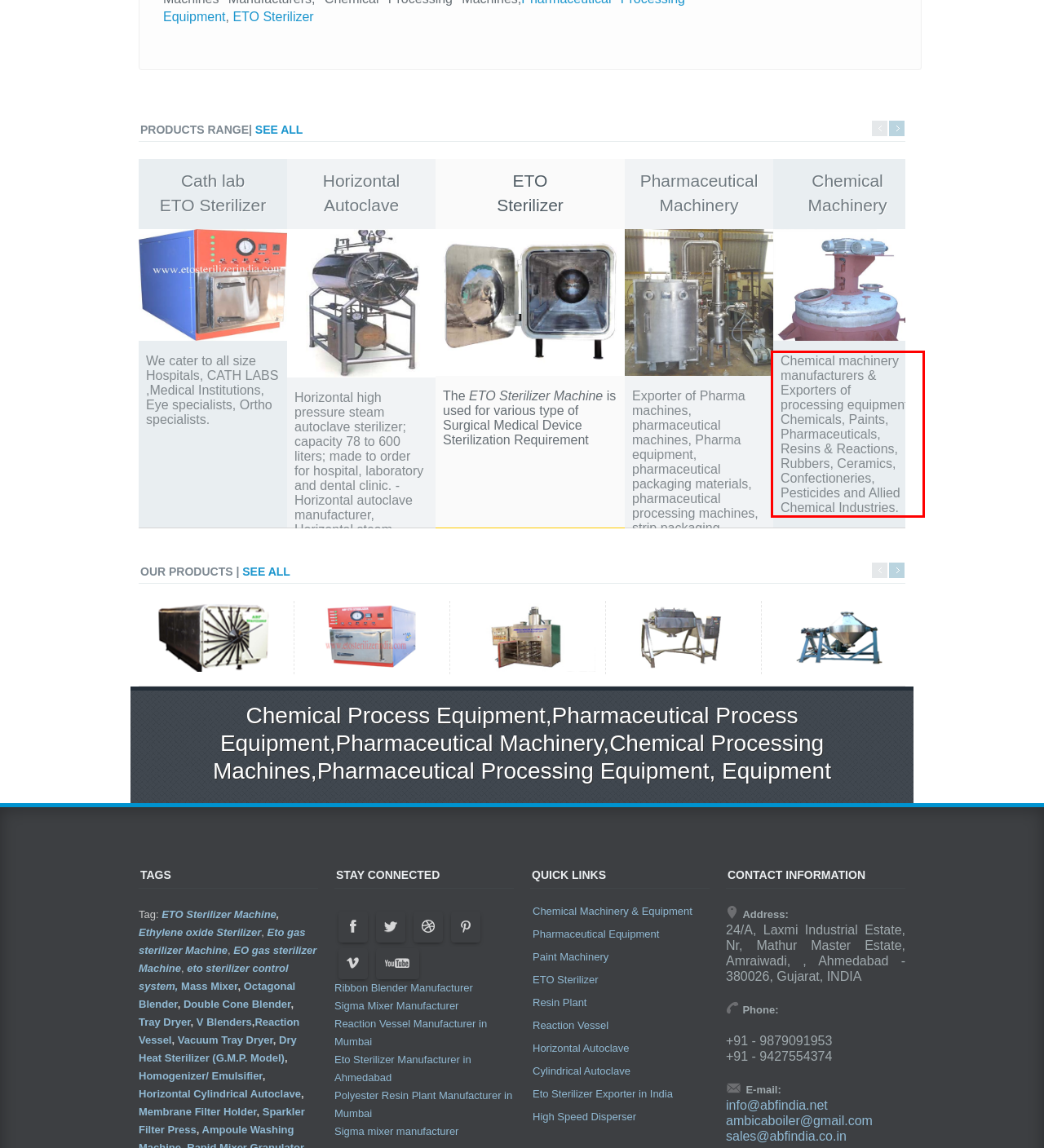Identify the text within the red bounding box on the webpage screenshot and generate the extracted text content.

Chemical machinery manufacturers & Exporters of processing equipment, Chemicals, Paints, Pharmaceuticals, Resins & Reactions, Rubbers, Ceramics, Confectioneries, Pesticides and Allied Chemical Industries.